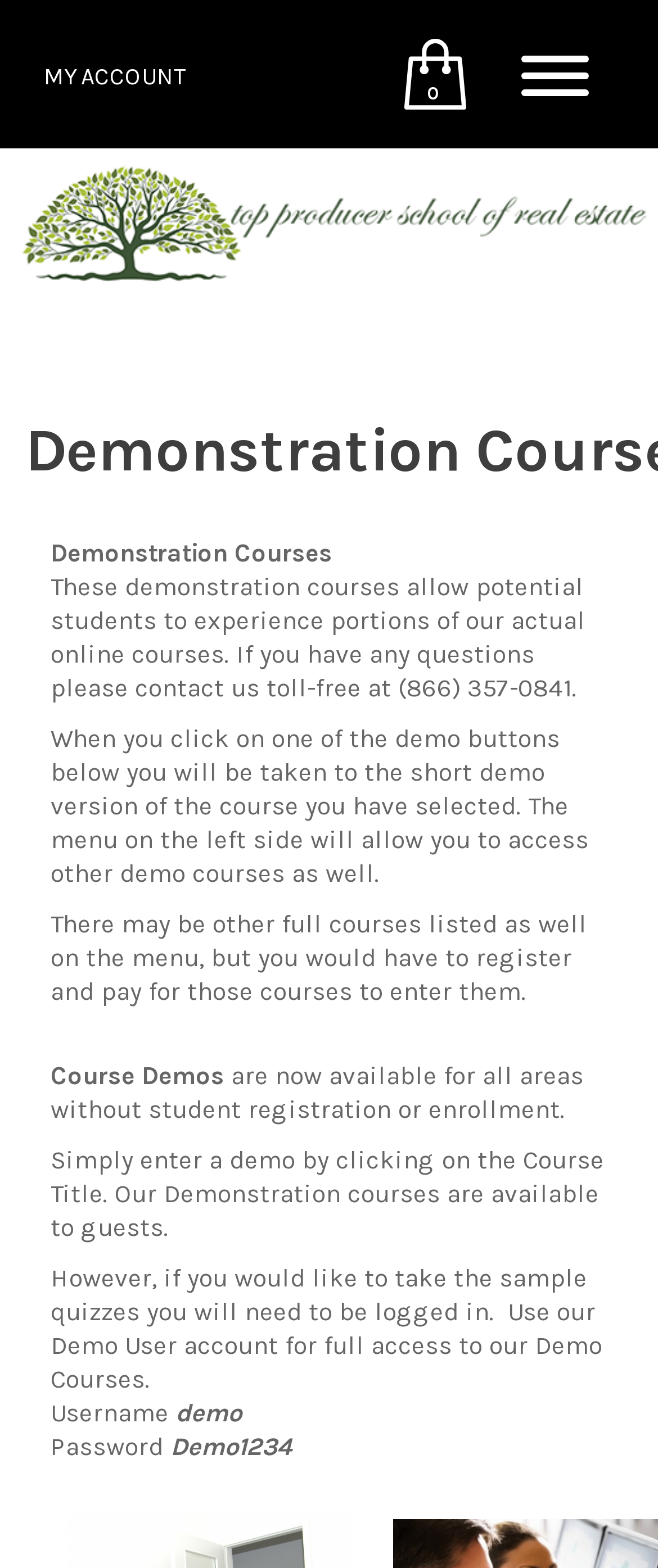Given the description 0 item(s) - $0.00, predict the bounding box coordinates of the UI element. Ensure the coordinates are in the format (top-left x, top-left y, bottom-right x, bottom-right y) and all values are between 0 and 1.

[0.623, 0.044, 0.718, 0.08]